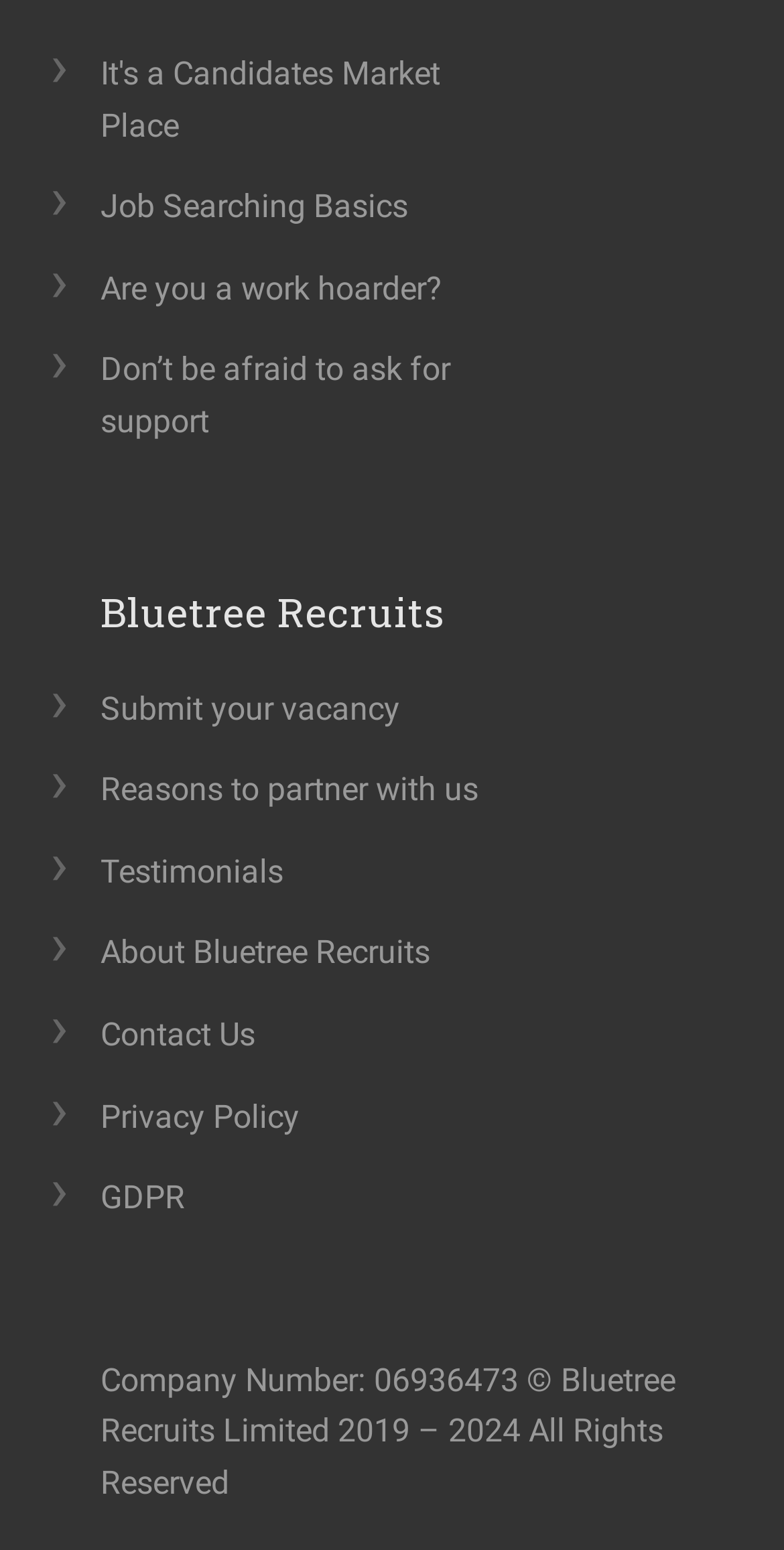Using the provided description Testimonials, find the bounding box coordinates for the UI element. Provide the coordinates in (top-left x, top-left y, bottom-right x, bottom-right y) format, ensuring all values are between 0 and 1.

[0.115, 0.539, 0.413, 0.585]